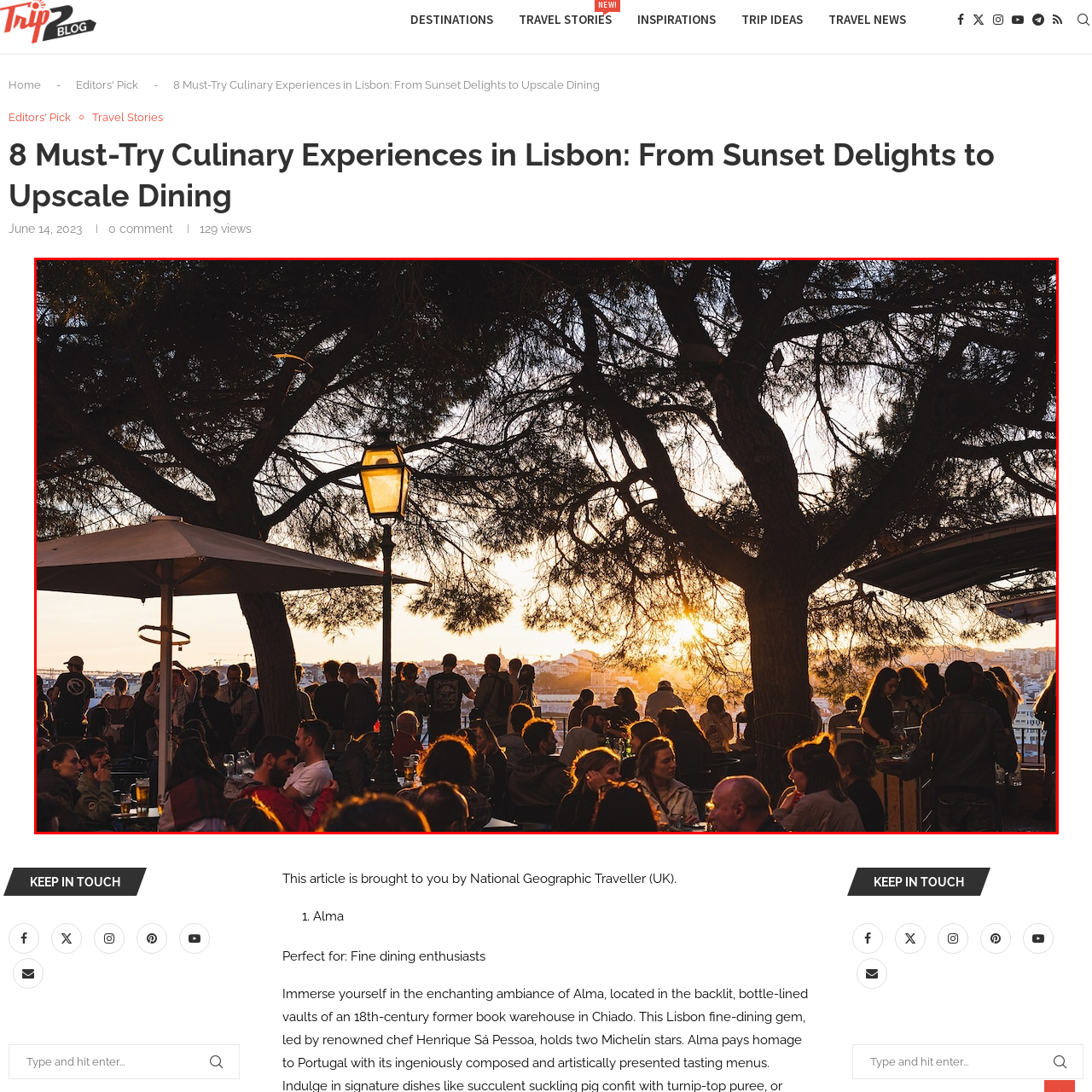Elaborate on the image enclosed by the red box with a detailed description.

In a vibrant outdoor scene, people gather at a bustling café in Lisbon as the sun sets, casting a warm golden glow across the landscape. Tall trees provide shade over the diners, while the soft light illuminates a lantern, highlighting the inviting atmosphere. Friends and families are seen enjoying their time together, some savoring drinks, as laughter and conversation fill the air. The background reveals the picturesque cityscape of Lisbon, enhancing the charm of this culinary experience amidst the serene backdrop of the setting sun. This image captures the essence of social life in Lisbon, making it a must-try experience for any visitor exploring the culinary highlights of the city.